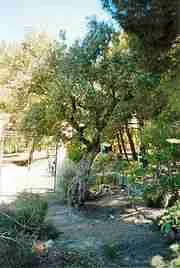Why is this olive tree a site of pilgrimage?
Give a one-word or short-phrase answer derived from the screenshot.

To honor Lorca's memory